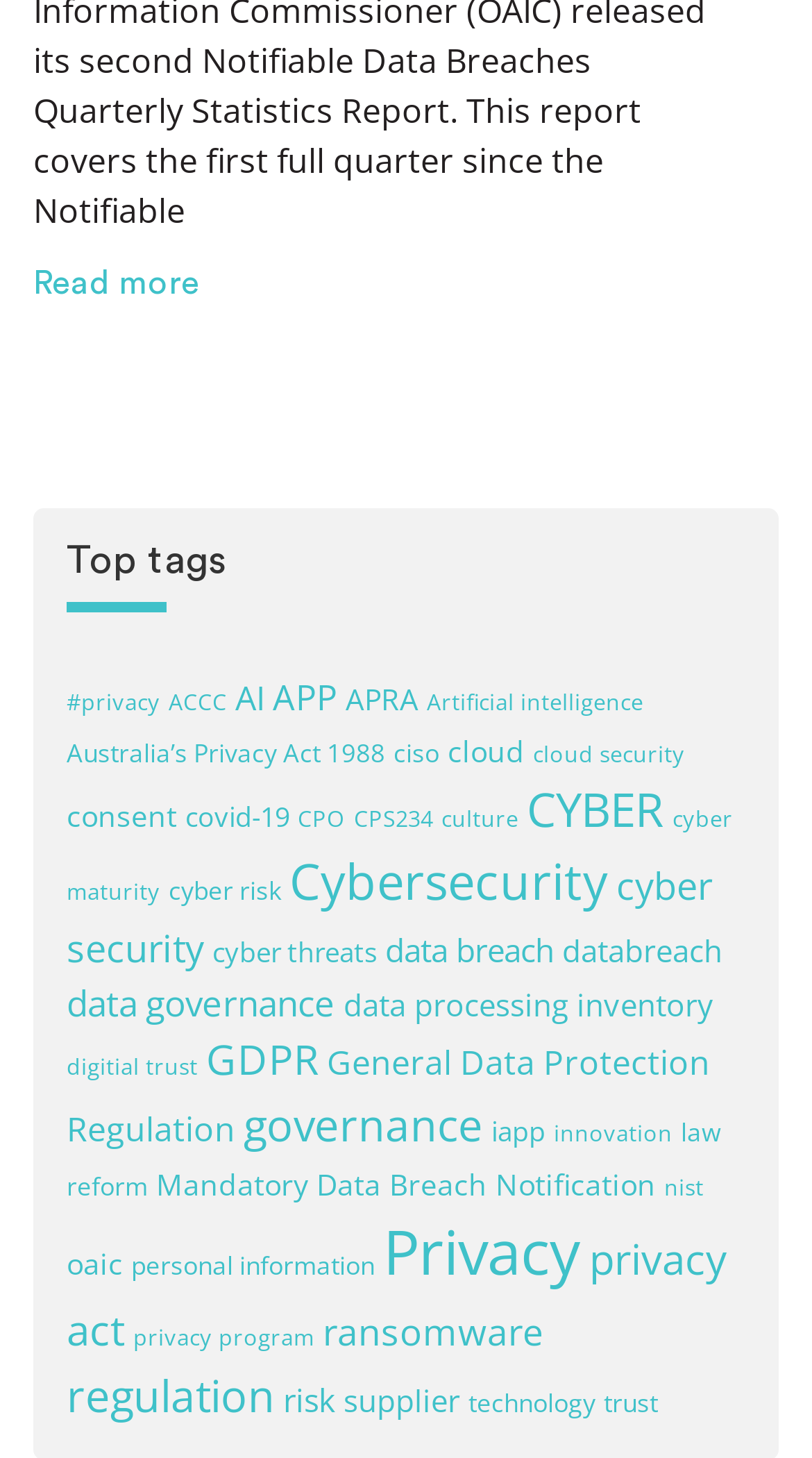Kindly determine the bounding box coordinates for the area that needs to be clicked to execute this instruction: "Discover posts related to Cybersecurity".

[0.356, 0.581, 0.749, 0.627]